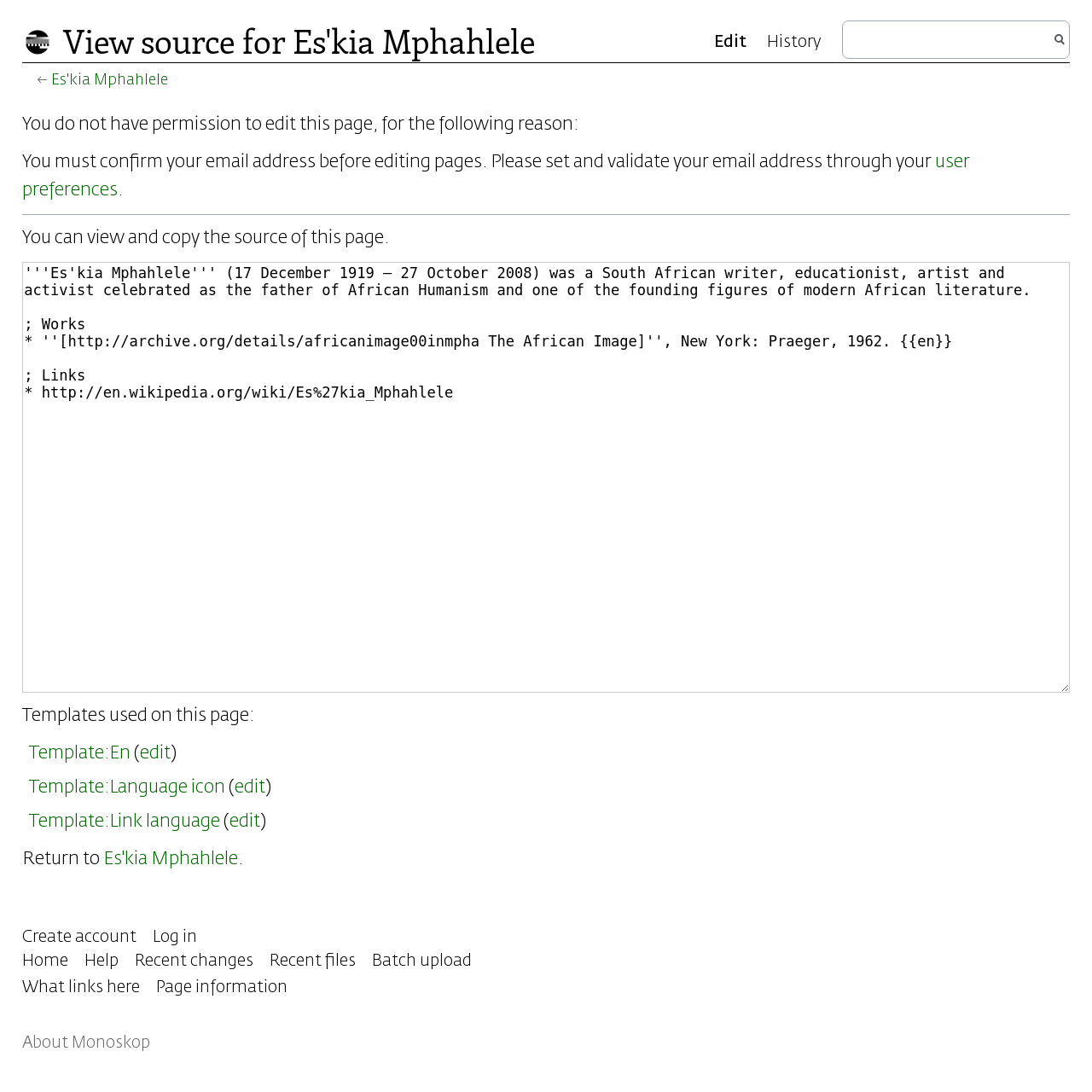Using the description: "name="search" title="Search Monoskop [alt-shift-f]"", identify the bounding box of the corresponding UI element in the screenshot.

[0.775, 0.023, 0.975, 0.047]